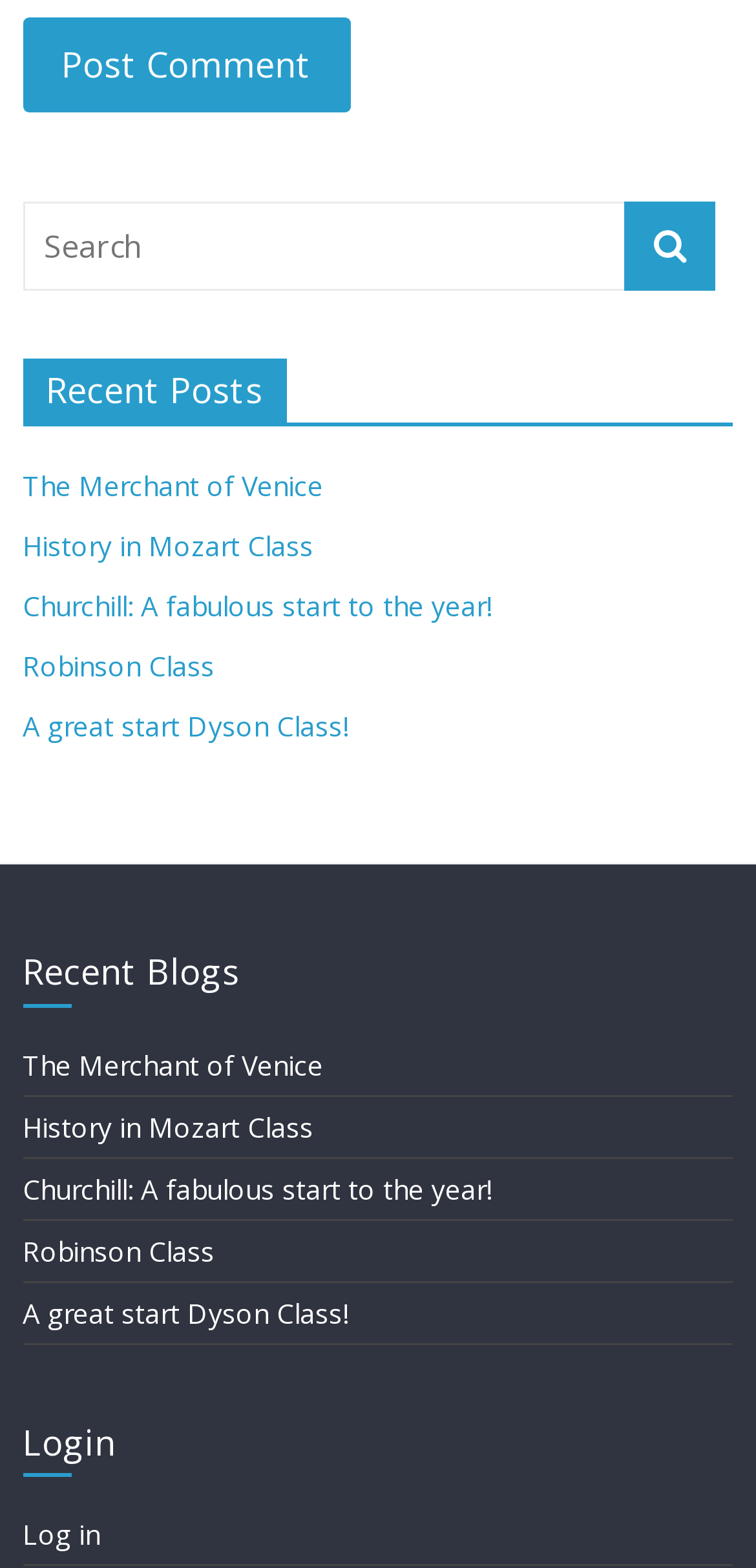Identify the bounding box coordinates for the element you need to click to achieve the following task: "Read the post 'The Merchant of Venice'". Provide the bounding box coordinates as four float numbers between 0 and 1, in the form [left, top, right, bottom].

[0.03, 0.298, 0.427, 0.322]